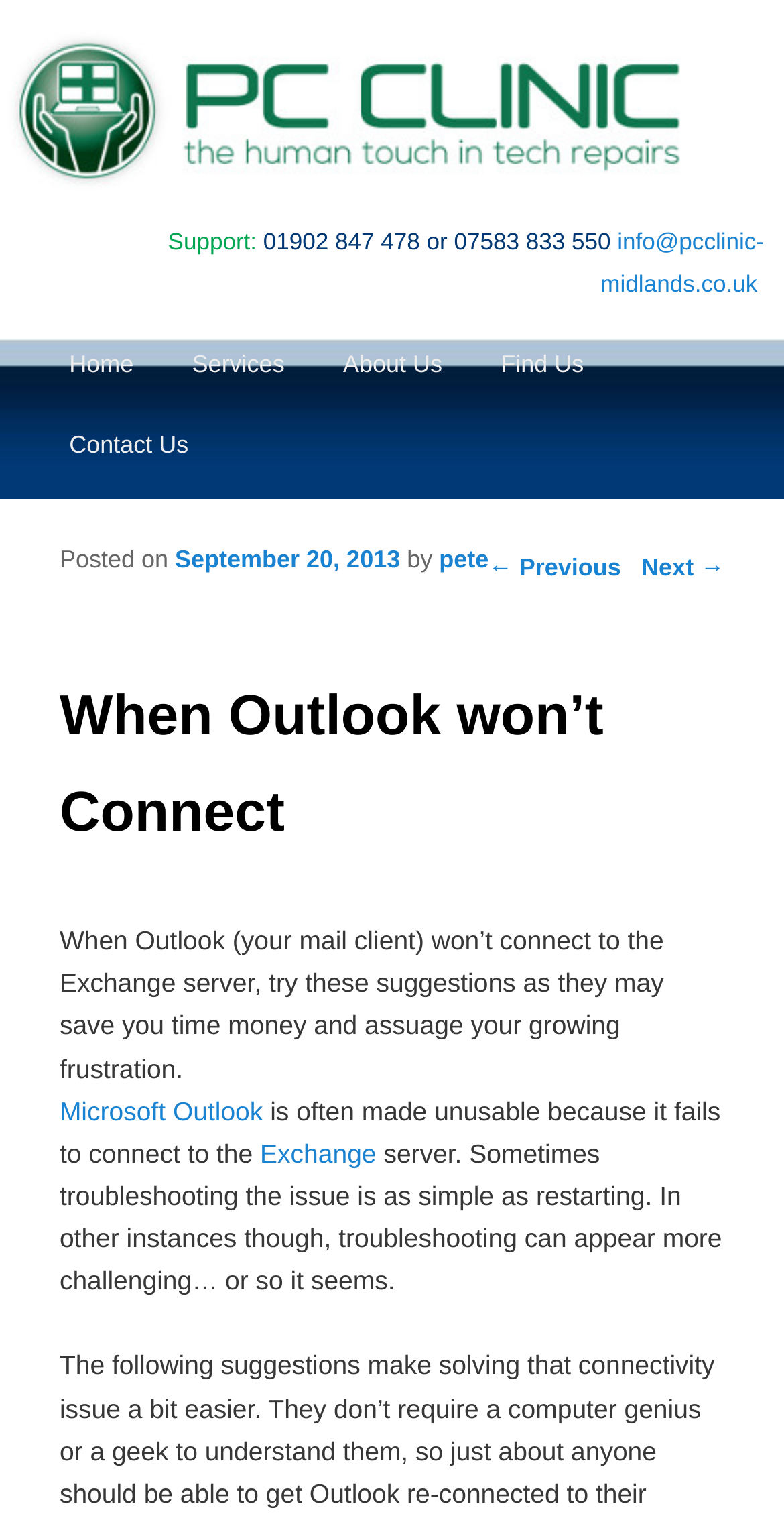Please answer the following question using a single word or phrase: 
What is the date the article was posted?

September 20, 2013